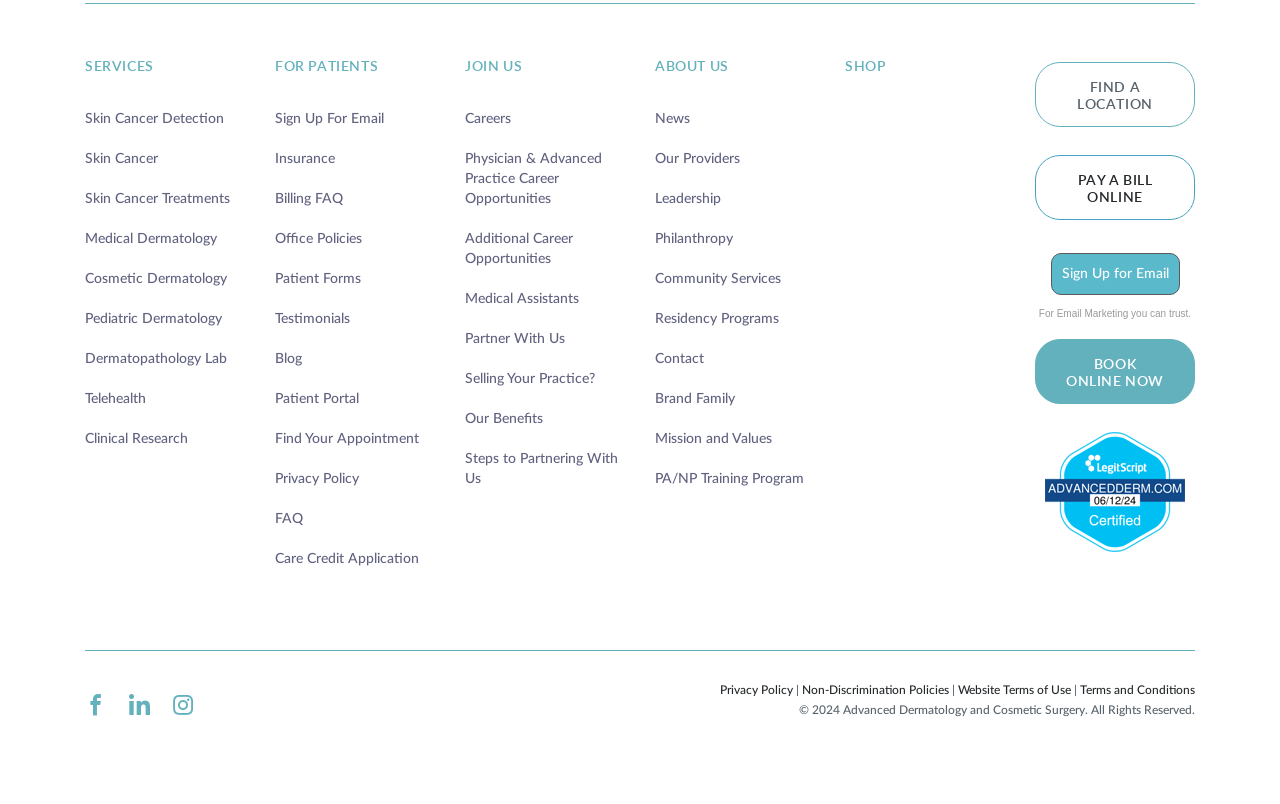How can patients sign up for email updates?
Please provide a comprehensive answer based on the visual information in the image.

I found a link with the text 'Sign Up For Email' under the 'FOR PATIENTS' section, which suggests that patients can click on this link to sign up for email updates.